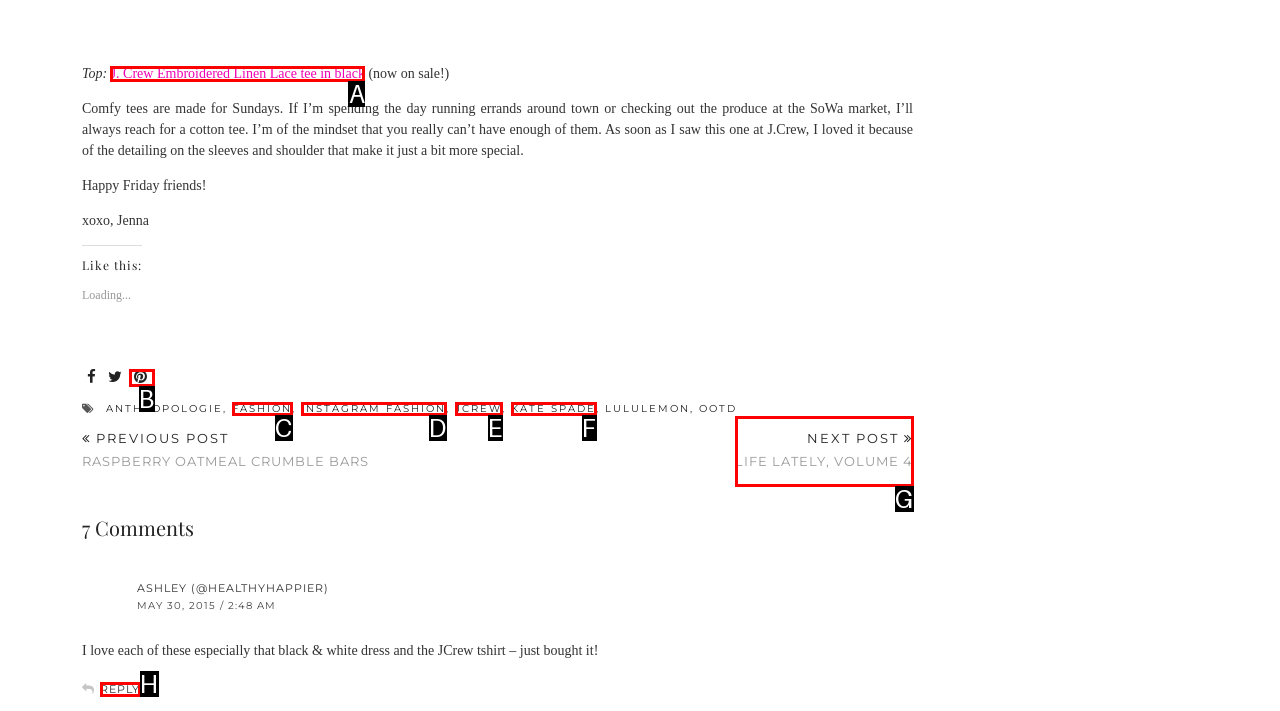Identify which lettered option completes the task: Go to Home page. Provide the letter of the correct choice.

None